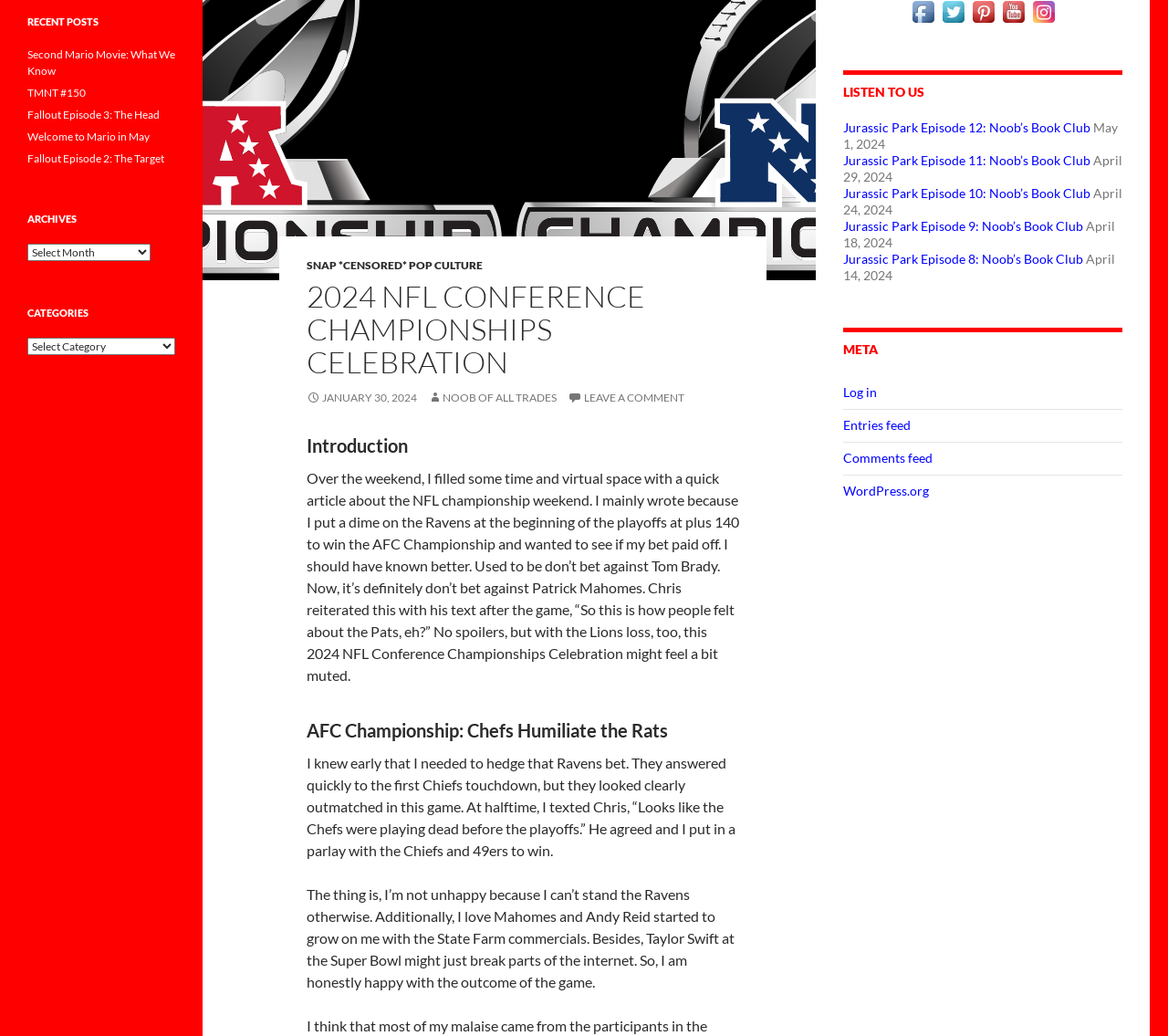Provide the bounding box coordinates of the HTML element described as: "title="Visit Us On Instagram"". The bounding box coordinates should be four float numbers between 0 and 1, i.e., [left, top, right, bottom].

[0.88, 0.002, 0.906, 0.017]